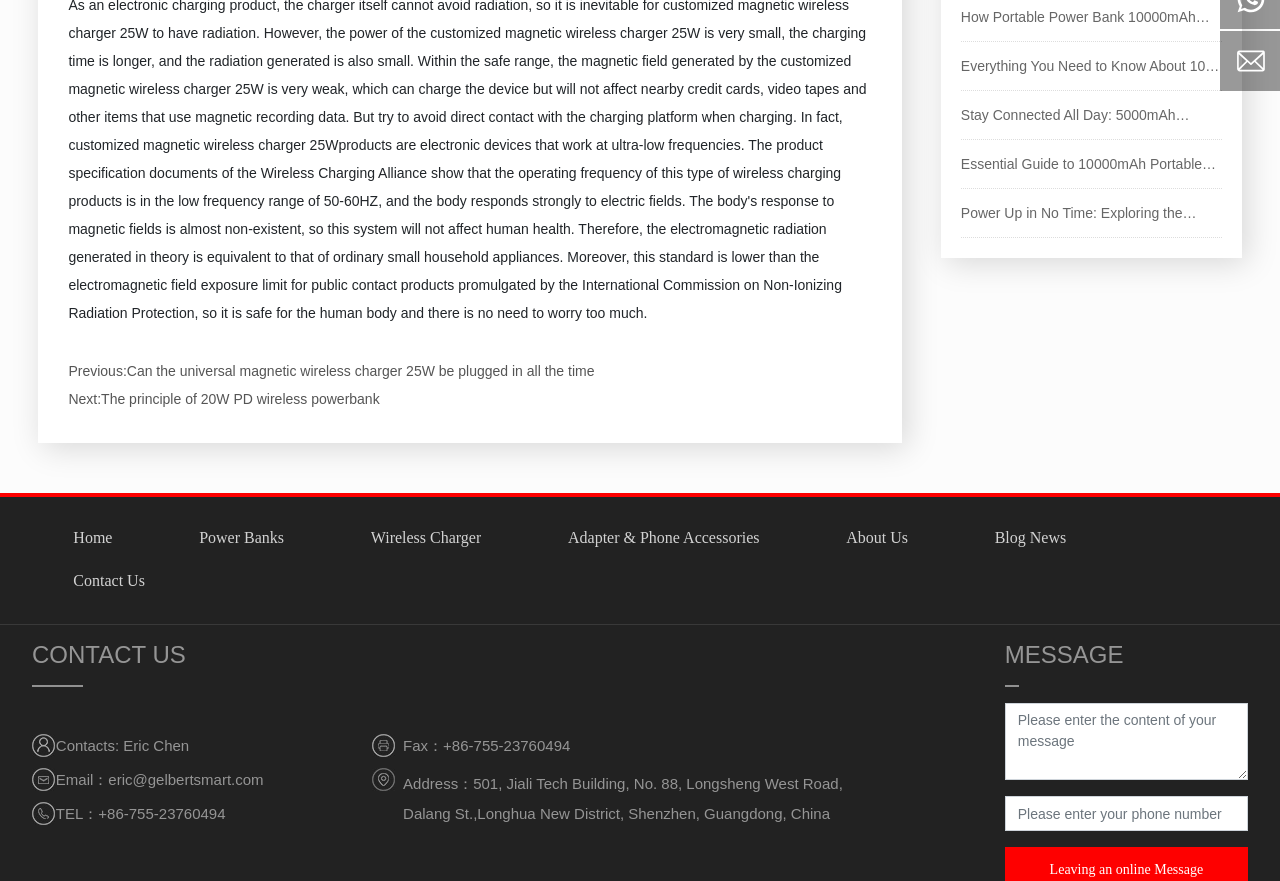From the element description: "Power Banks", extract the bounding box coordinates of the UI element. The coordinates should be expressed as four float numbers between 0 and 1, in the order [left, top, right, bottom].

[0.156, 0.593, 0.222, 0.629]